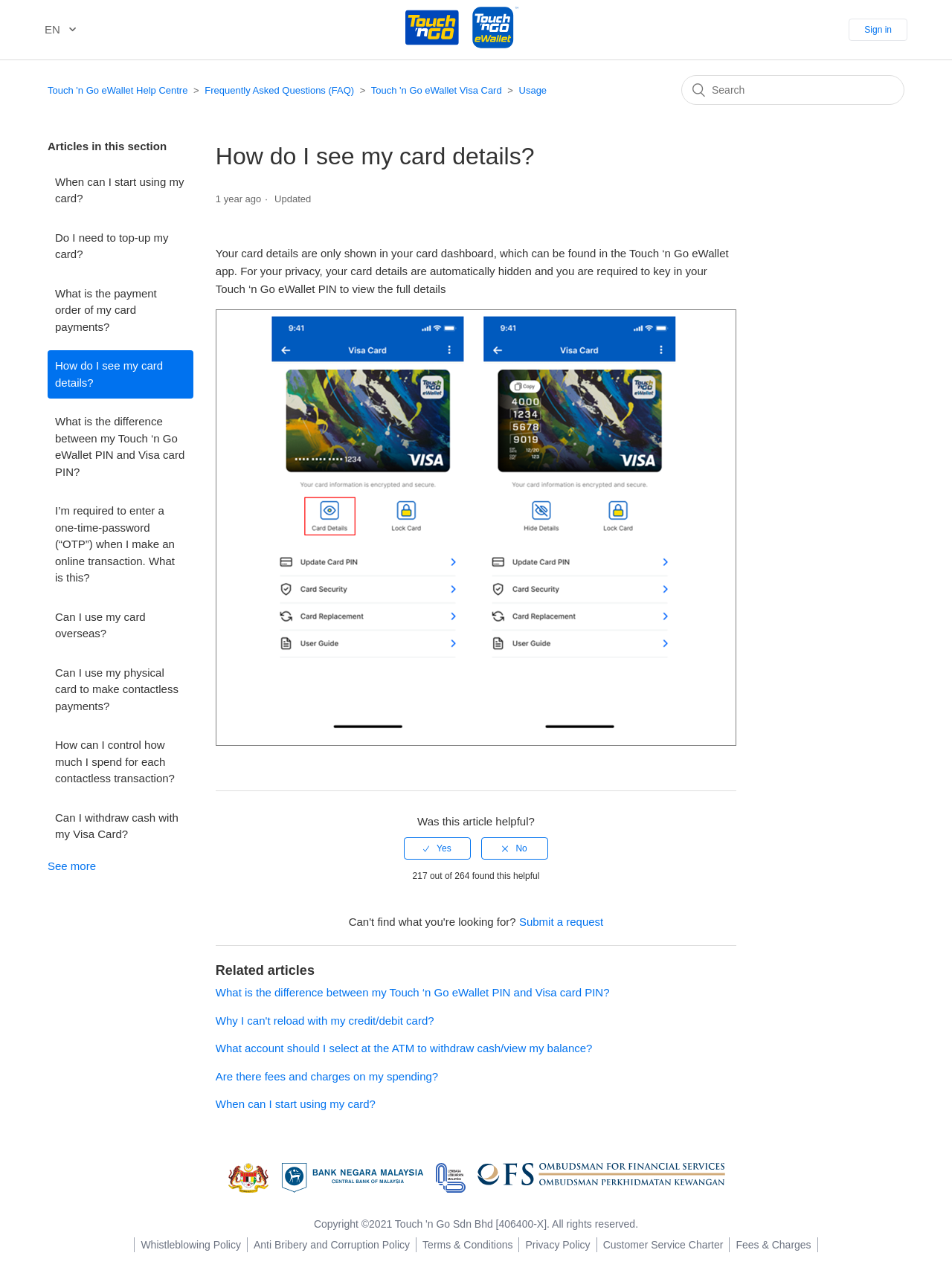What is the name of the help center?
From the screenshot, supply a one-word or short-phrase answer.

Touch 'n Go eWallet Help Centre